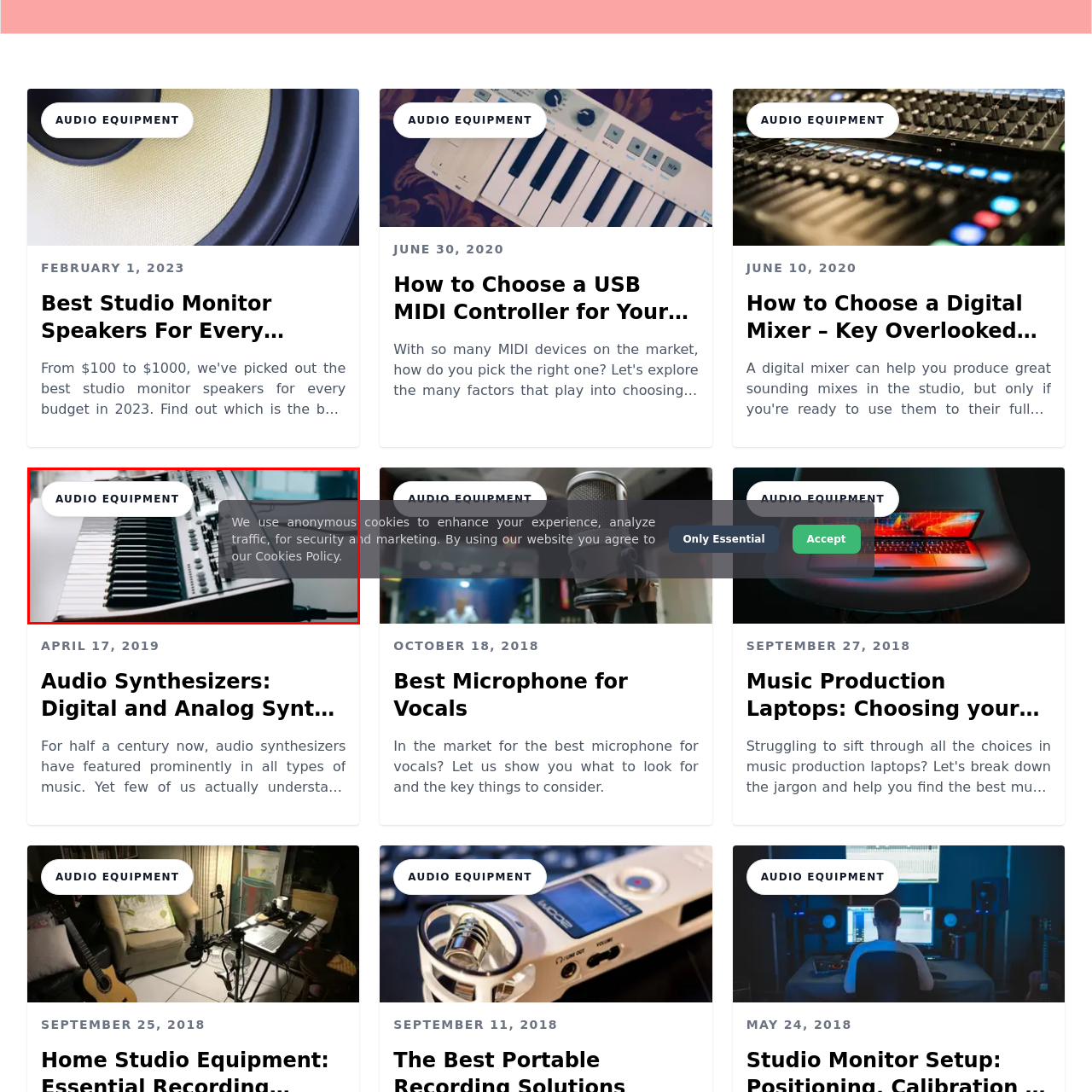Pay attention to the section outlined in red, What is the purpose of the knobs and keys on the synthesizer? 
Reply with a single word or phrase.

For music production